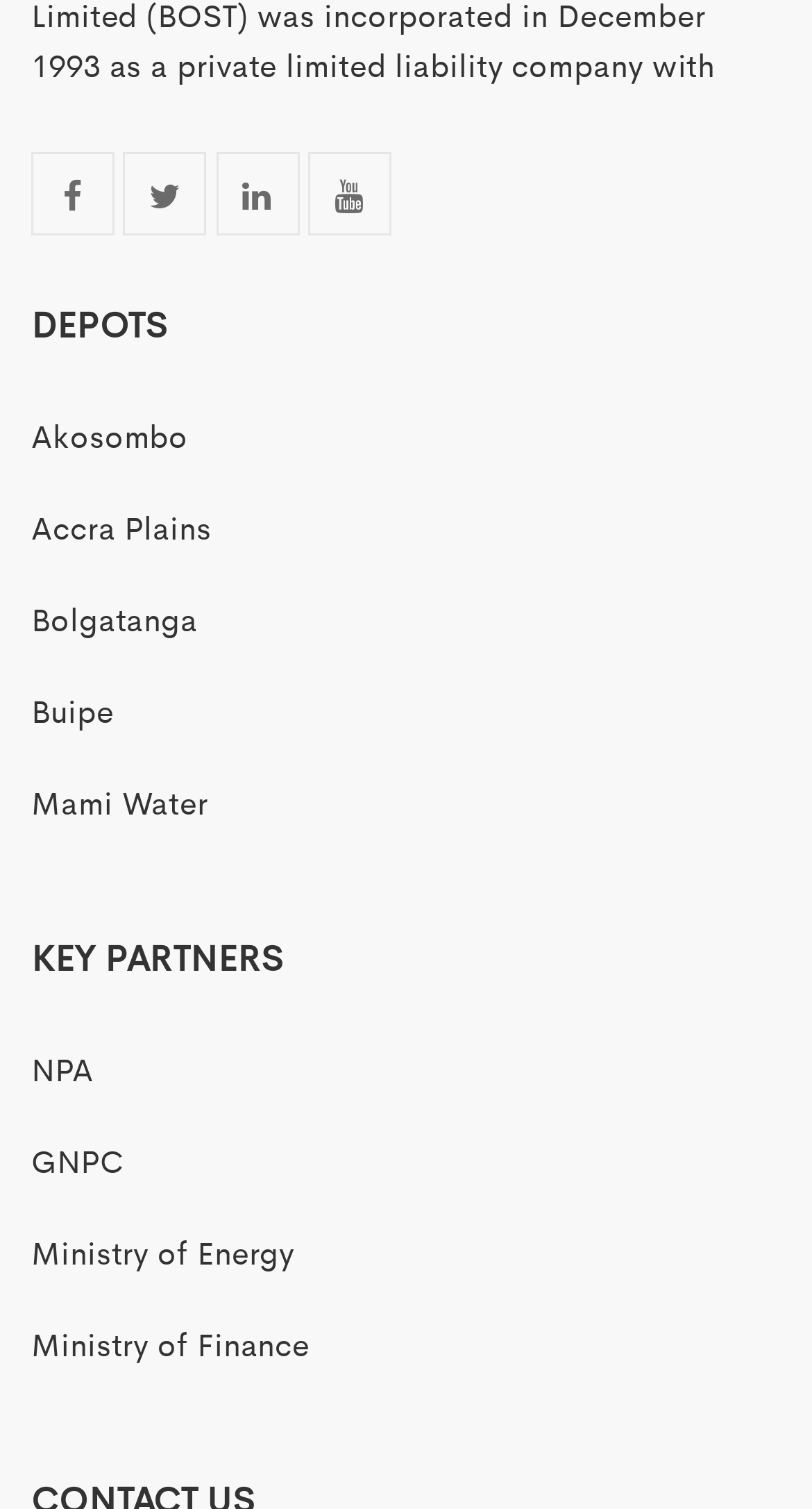Please provide the bounding box coordinates for the element that needs to be clicked to perform the instruction: "View NPA". The coordinates must consist of four float numbers between 0 and 1, formatted as [left, top, right, bottom].

[0.038, 0.693, 0.115, 0.722]